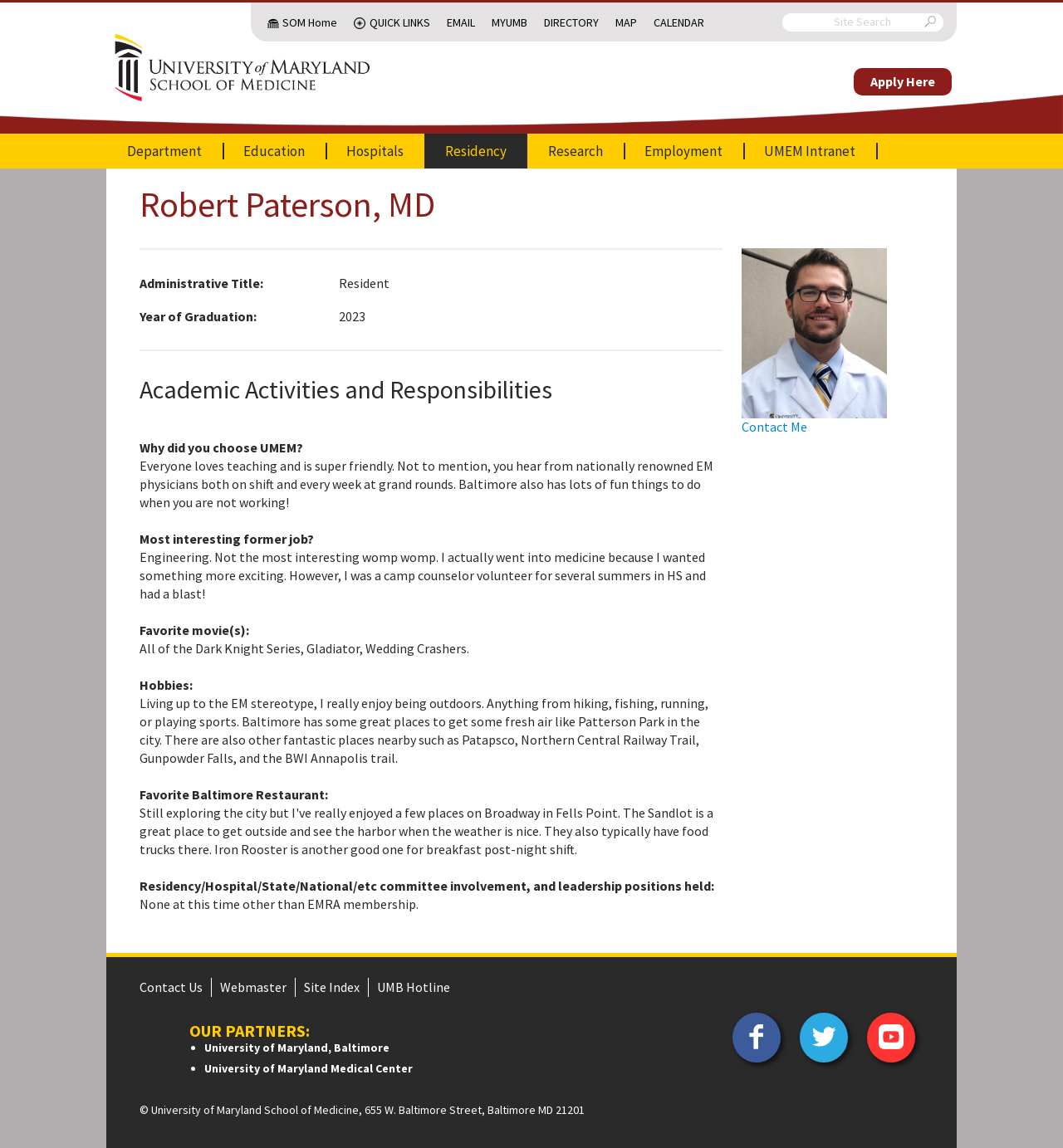What is the year of graduation of Robert Paterson?
Please respond to the question thoroughly and include all relevant details.

I found the answer by looking at the section that describes Robert Paterson, MD, and found the 'Year of Graduation:' label, which is followed by the text '2023'.